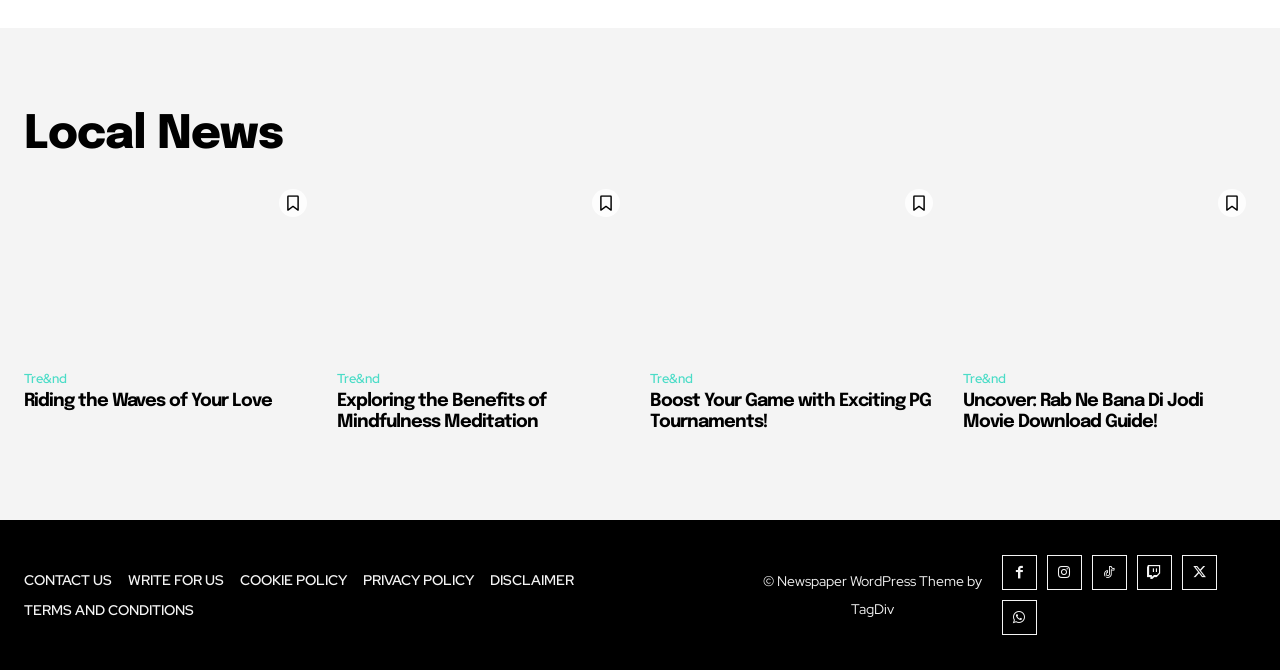Please give a one-word or short phrase response to the following question: 
What is the theme of this website?

Newspaper